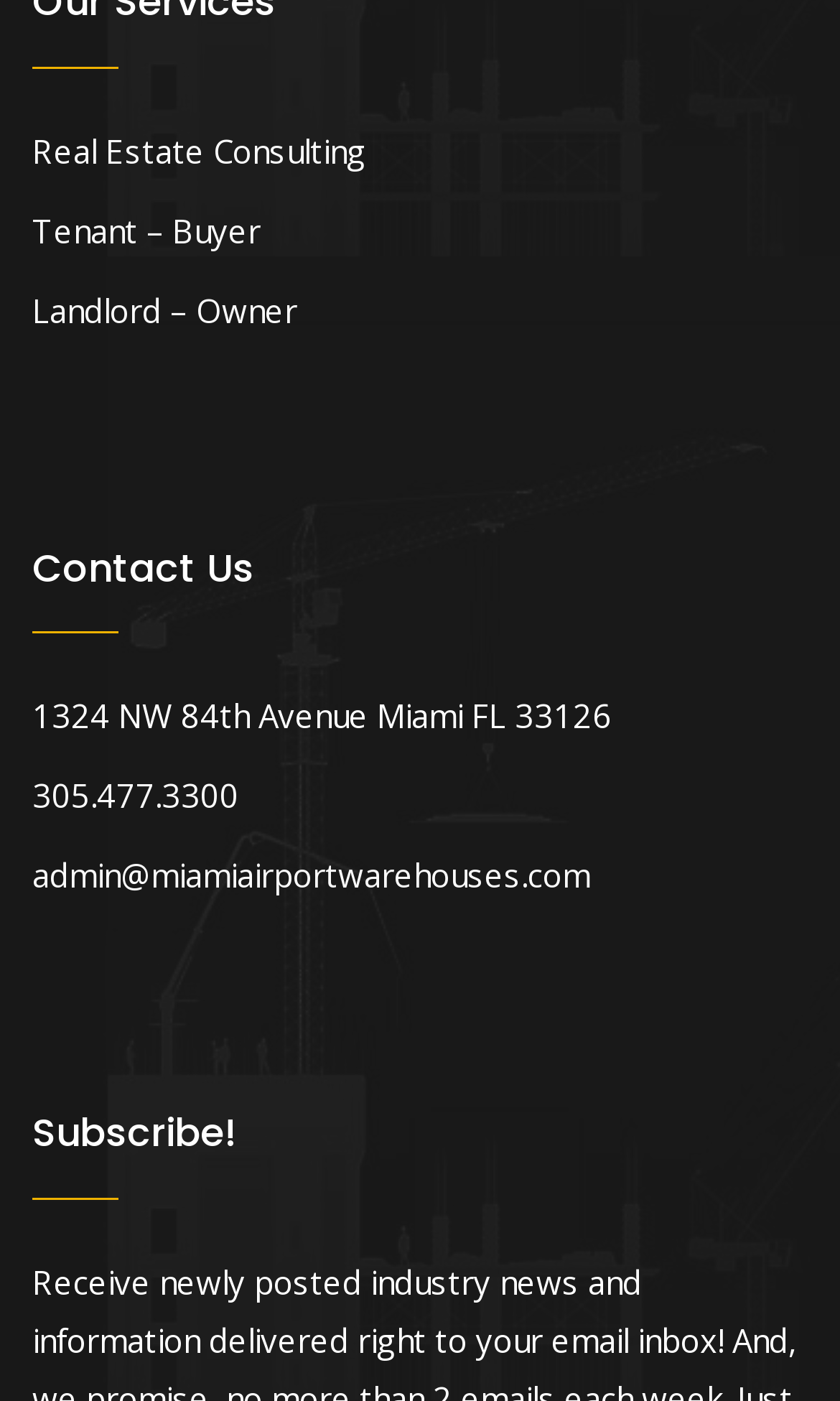Given the description of a UI element: "Tenant – Buyer", identify the bounding box coordinates of the matching element in the webpage screenshot.

[0.038, 0.149, 0.31, 0.179]